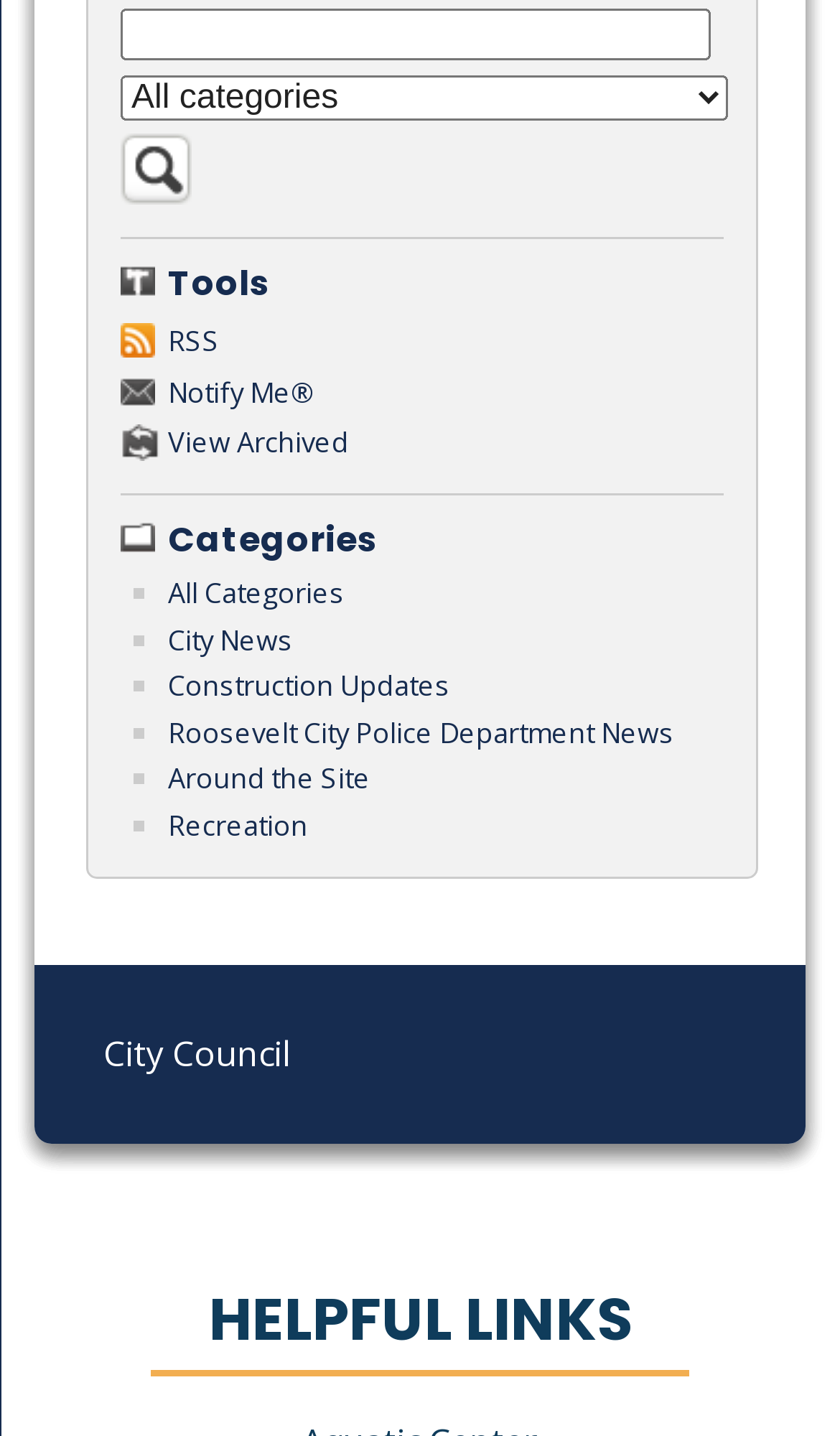Using the provided element description, identify the bounding box coordinates as (top-left x, top-left y, bottom-right x, bottom-right y). Ensure all values are between 0 and 1. Description: Helpful Links

[0.249, 0.889, 0.751, 0.948]